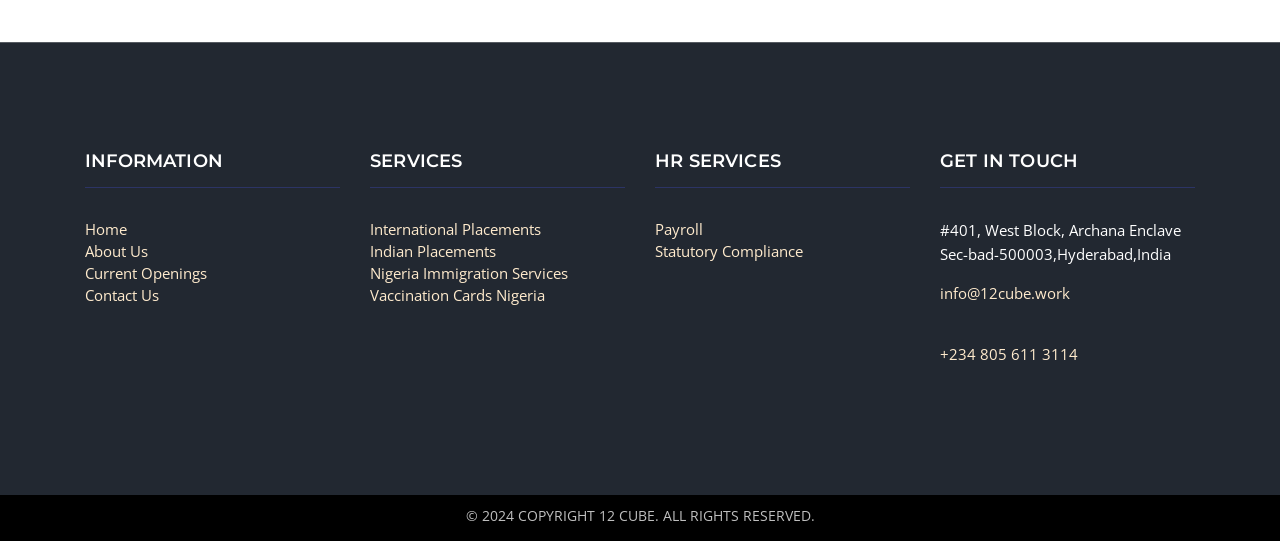Respond concisely with one word or phrase to the following query:
What is the email address of the company?

info@12cube.work